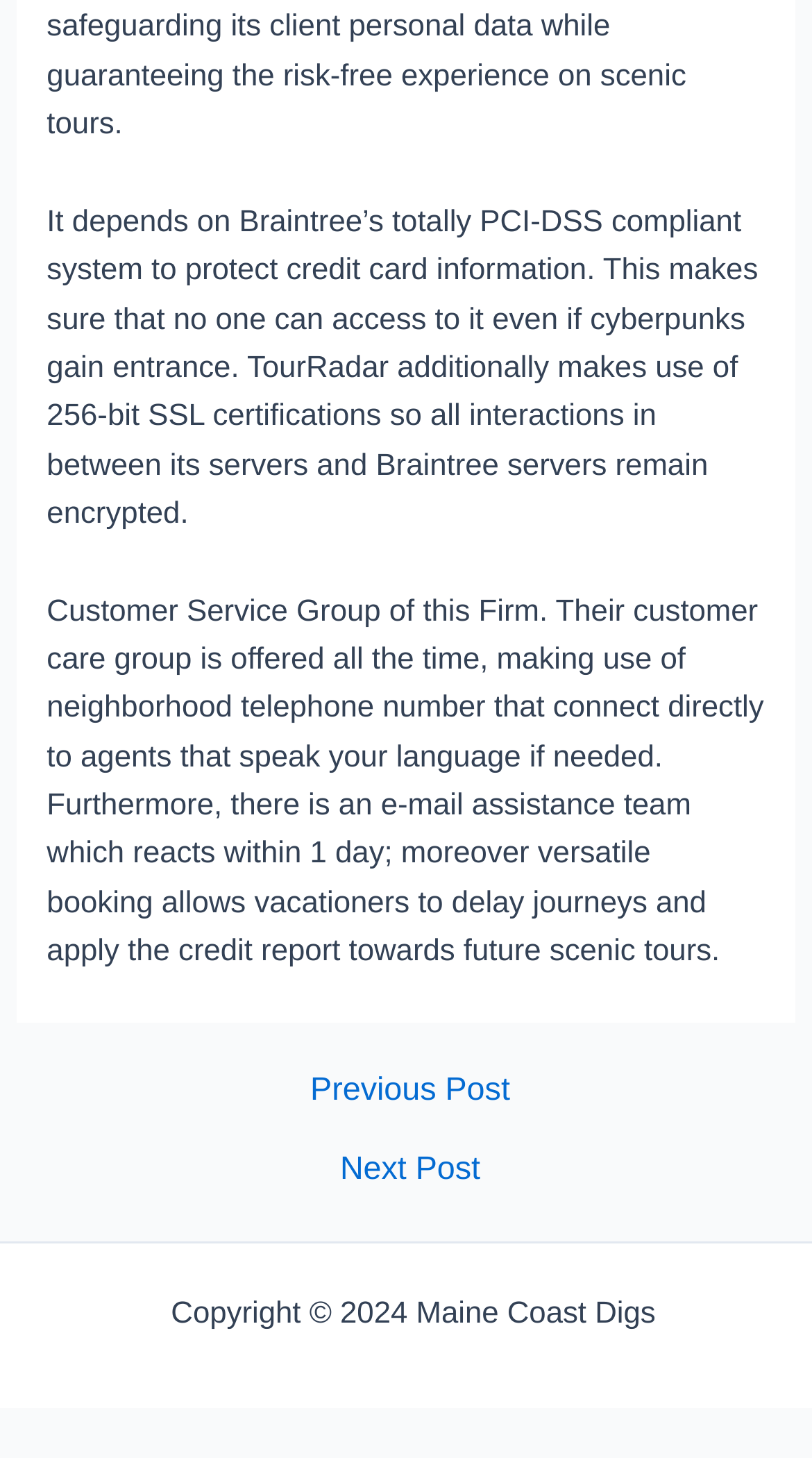What is the purpose of Braintree's system?
Provide a comprehensive and detailed answer to the question.

The purpose of Braintree's system is to protect credit card information, which is stated in the text 'It depends on Braintree’s totally PCI-DSS compliant system to protect credit card information.'